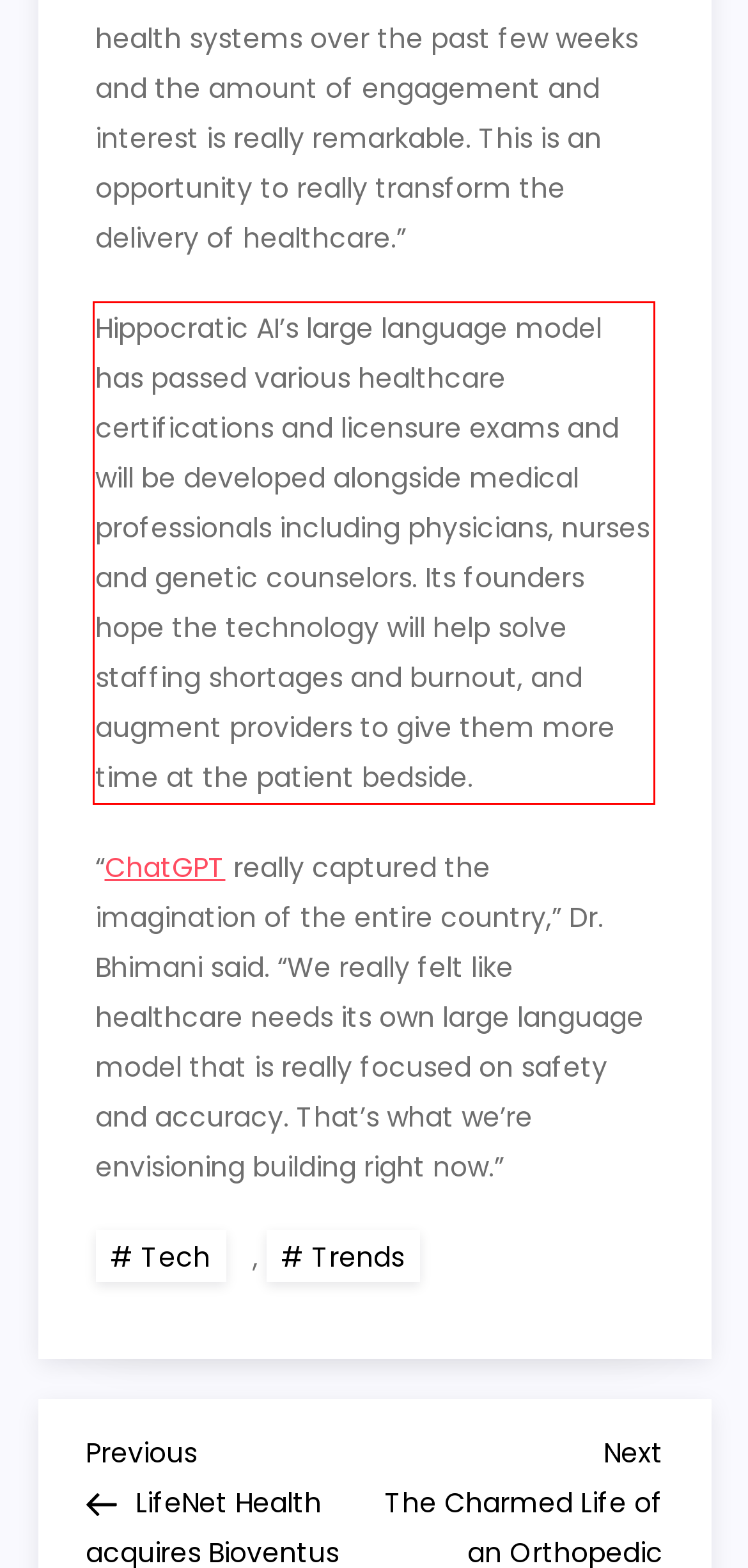Identify the text inside the red bounding box in the provided webpage screenshot and transcribe it.

Hippocratic AI’s large language model has passed various healthcare certifications and licensure exams and will be developed alongside medical professionals including physicians, nurses and genetic counselors. Its founders hope the technology will help solve staffing shortages and burnout, and augment providers to give them more time at the patient bedside.